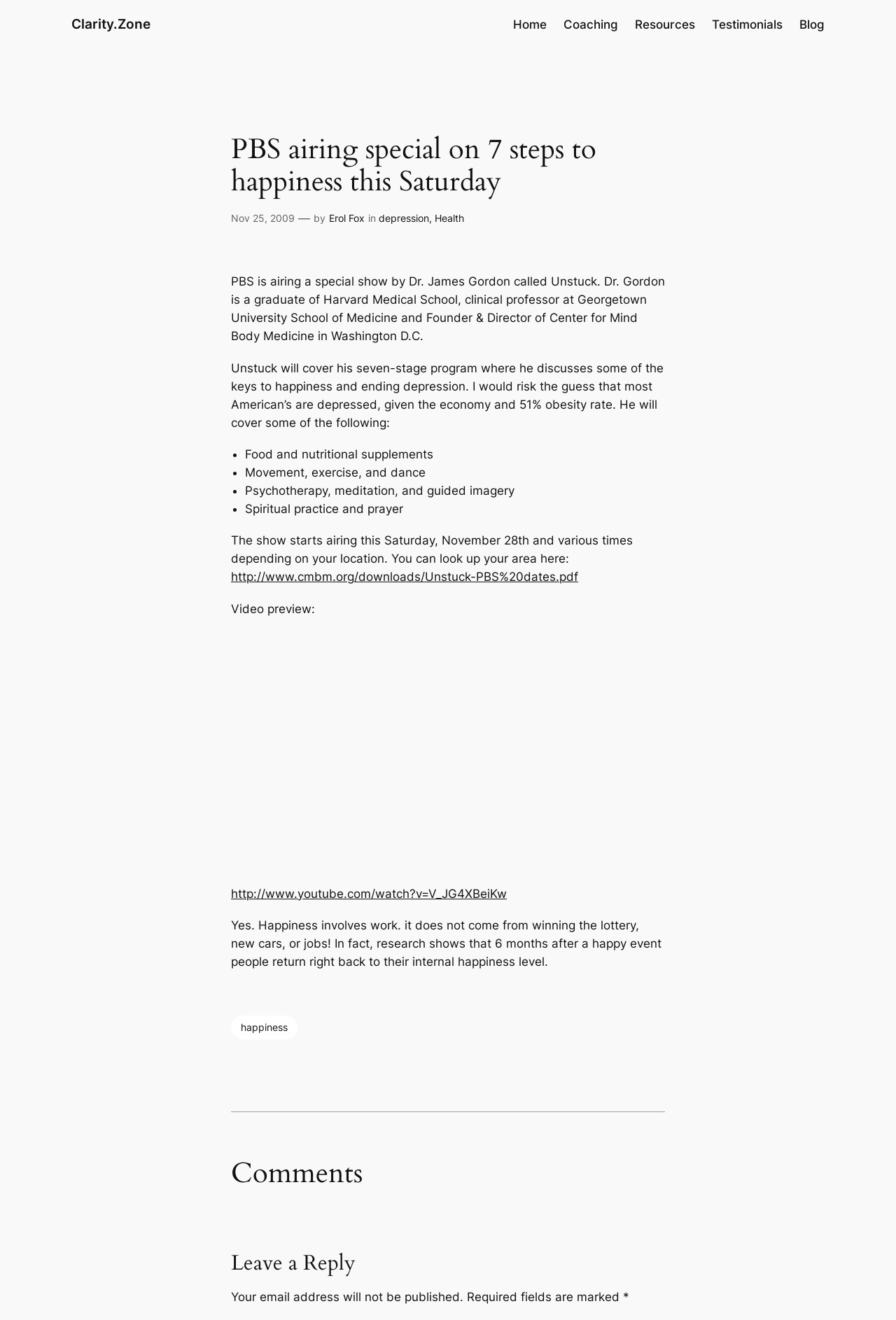Predict the bounding box of the UI element that fits this description: "happiness".

[0.258, 0.769, 0.332, 0.788]